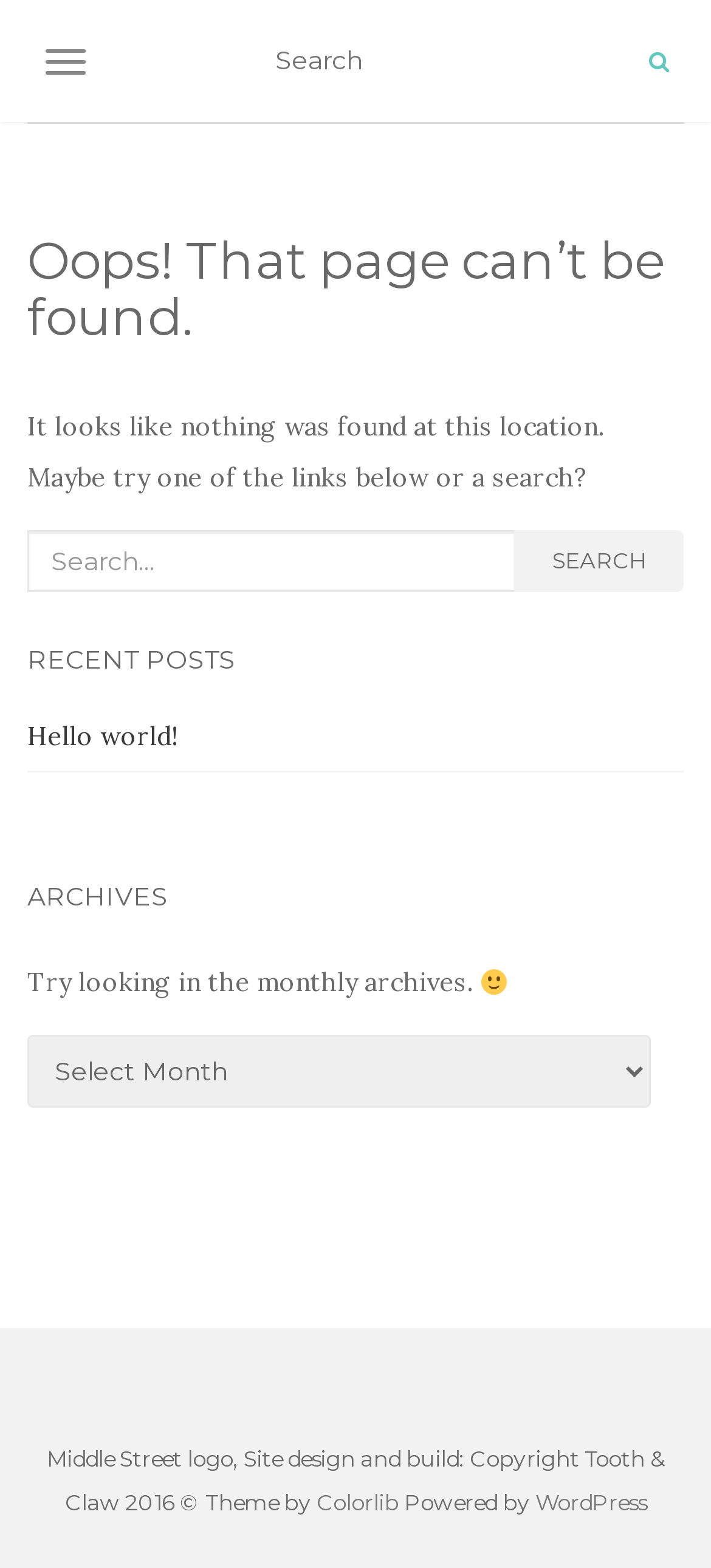Examine the image and give a thorough answer to the following question:
How many search fields are available?

There are two search fields available, one in the top navigation bar and another in the search section, both of which are textboxes with a search button next to them.